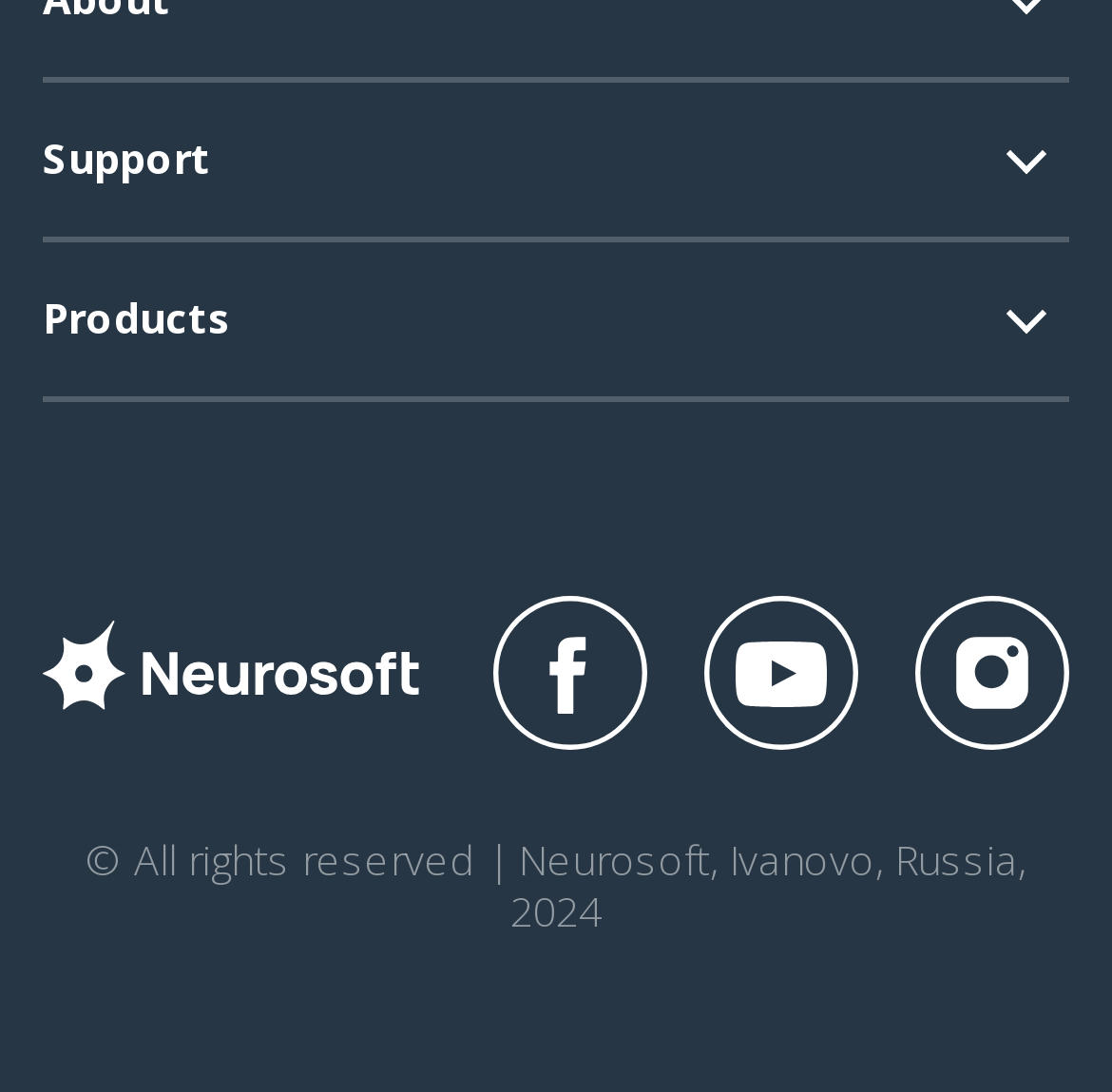Reply to the question with a single word or phrase:
What is the company's location?

Ivanovo, Russia